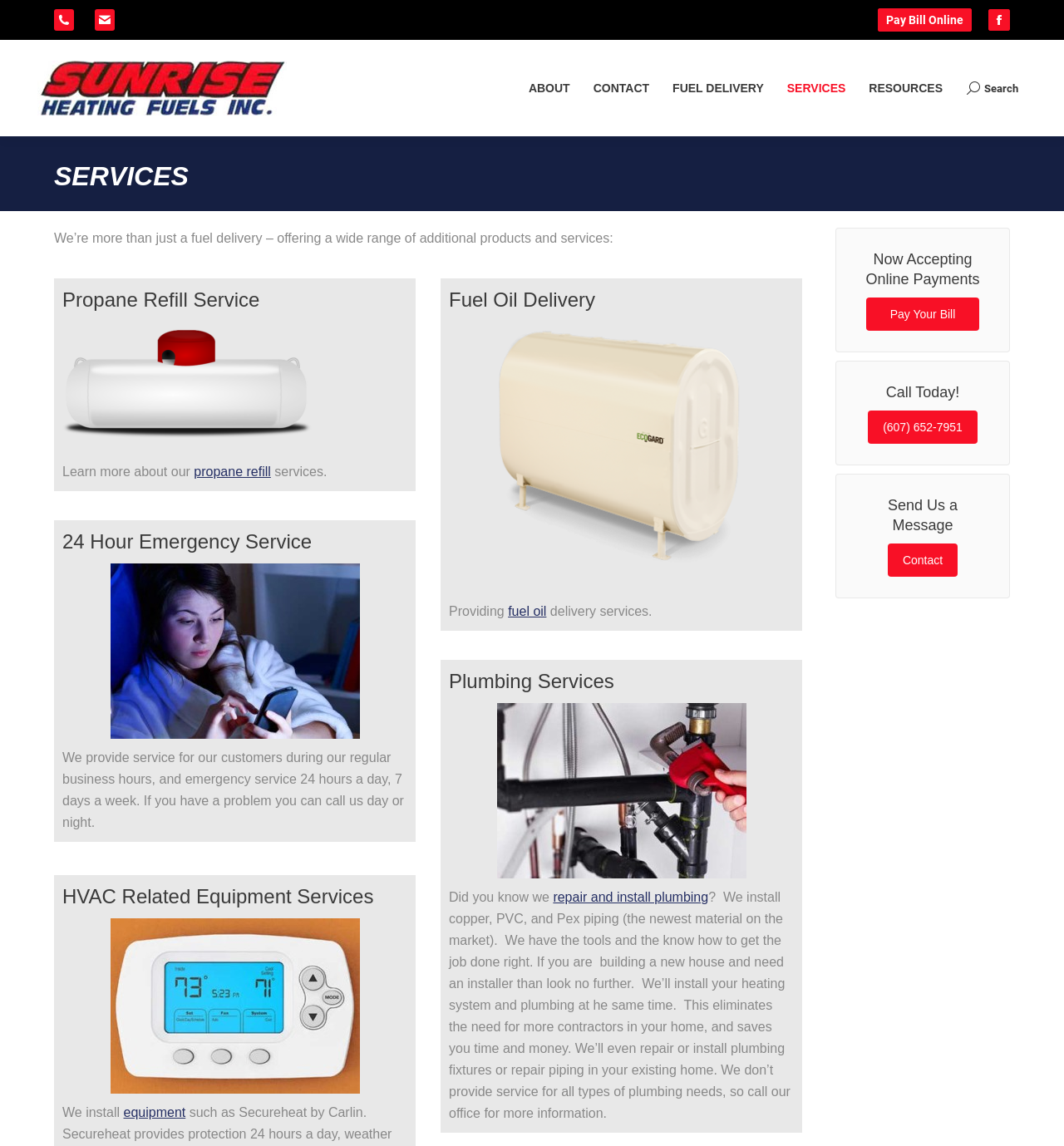From the webpage screenshot, identify the region described by repair and install plumbing. Provide the bounding box coordinates as (top-left x, top-left y, bottom-right x, bottom-right y), with each value being a floating point number between 0 and 1.

[0.52, 0.777, 0.666, 0.789]